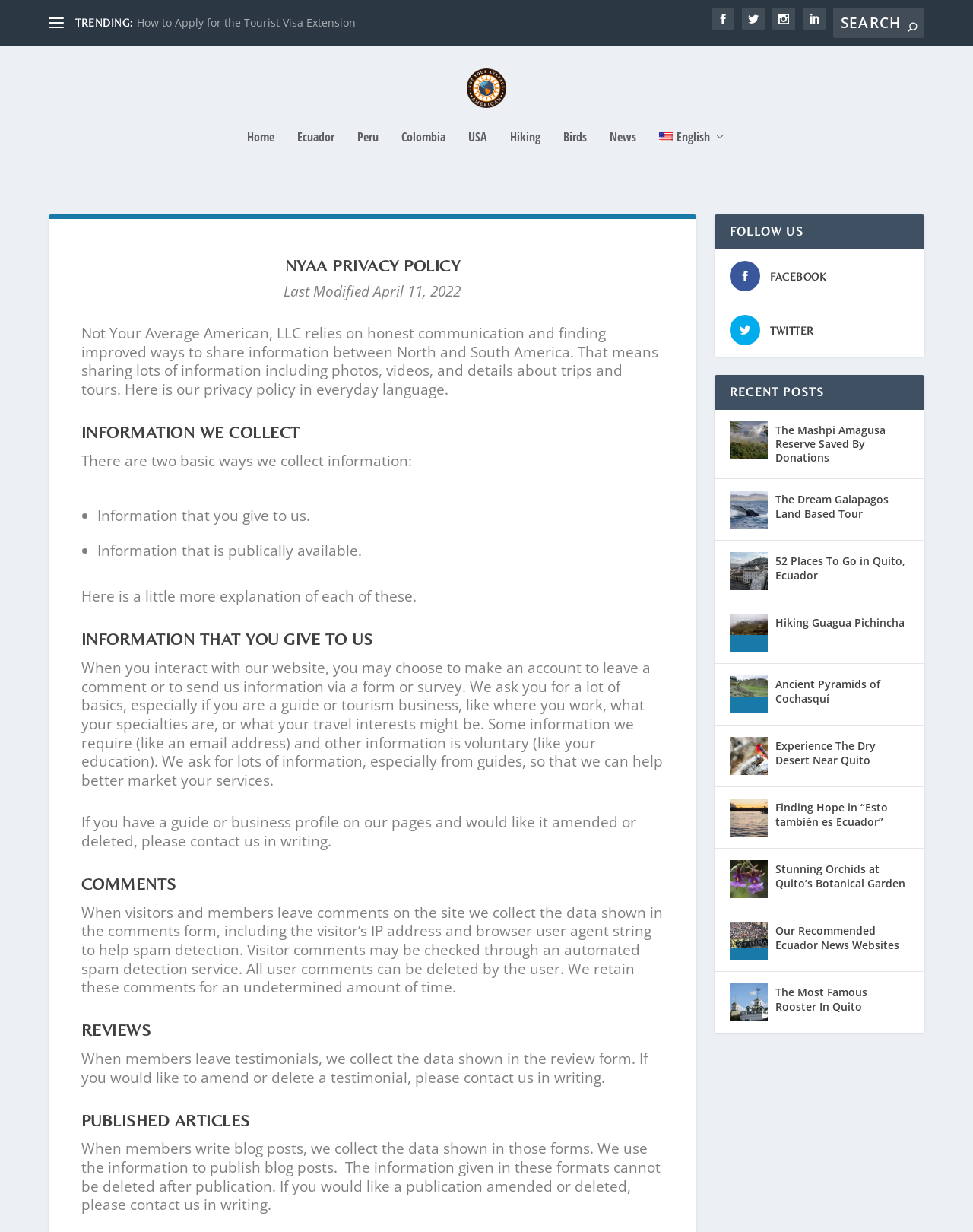Indicate the bounding box coordinates of the clickable region to achieve the following instruction: "Follow on Facebook."

[0.791, 0.277, 0.849, 0.288]